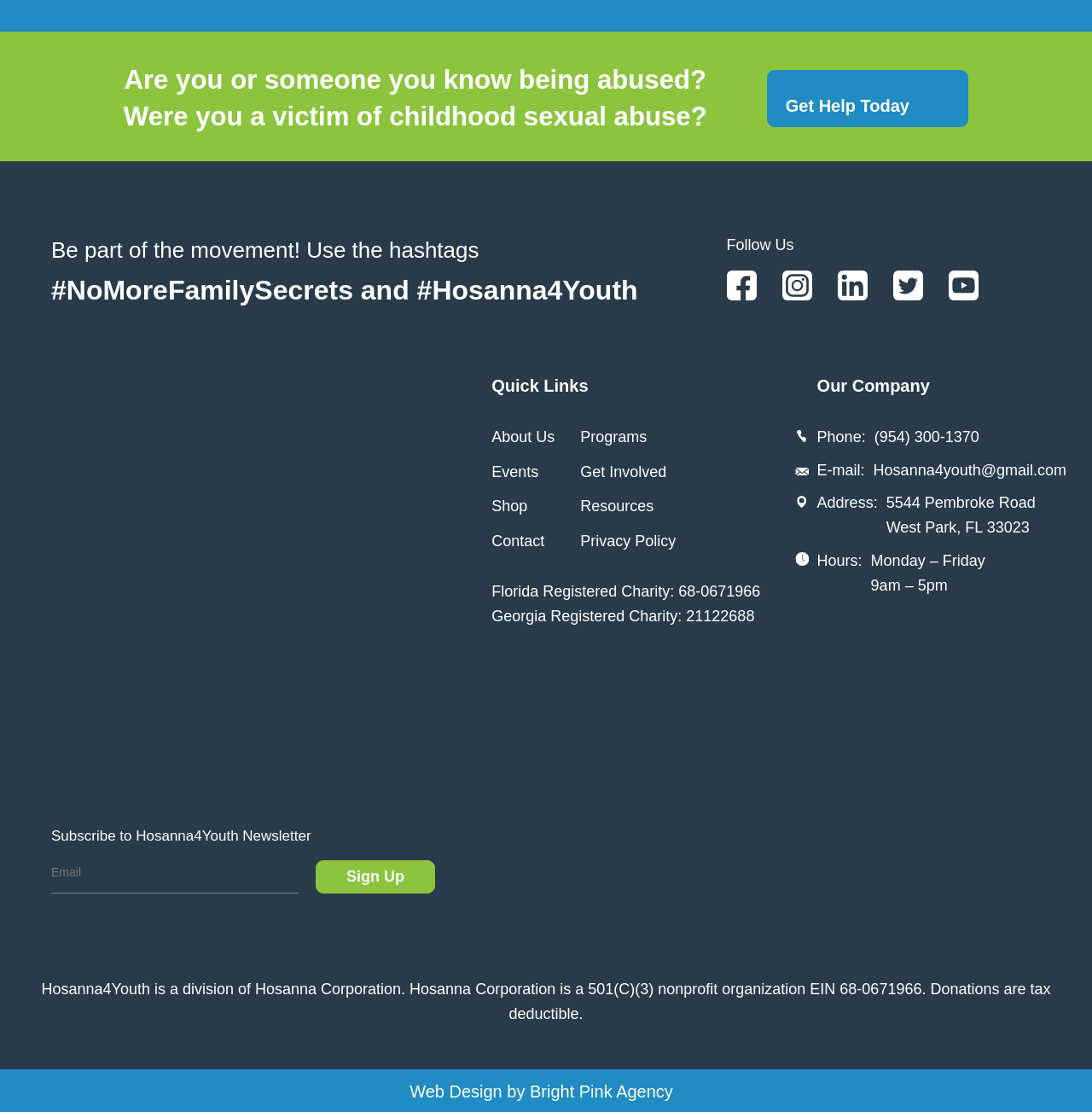Find the bounding box coordinates of the clickable area required to complete the following action: "Search for applications".

None